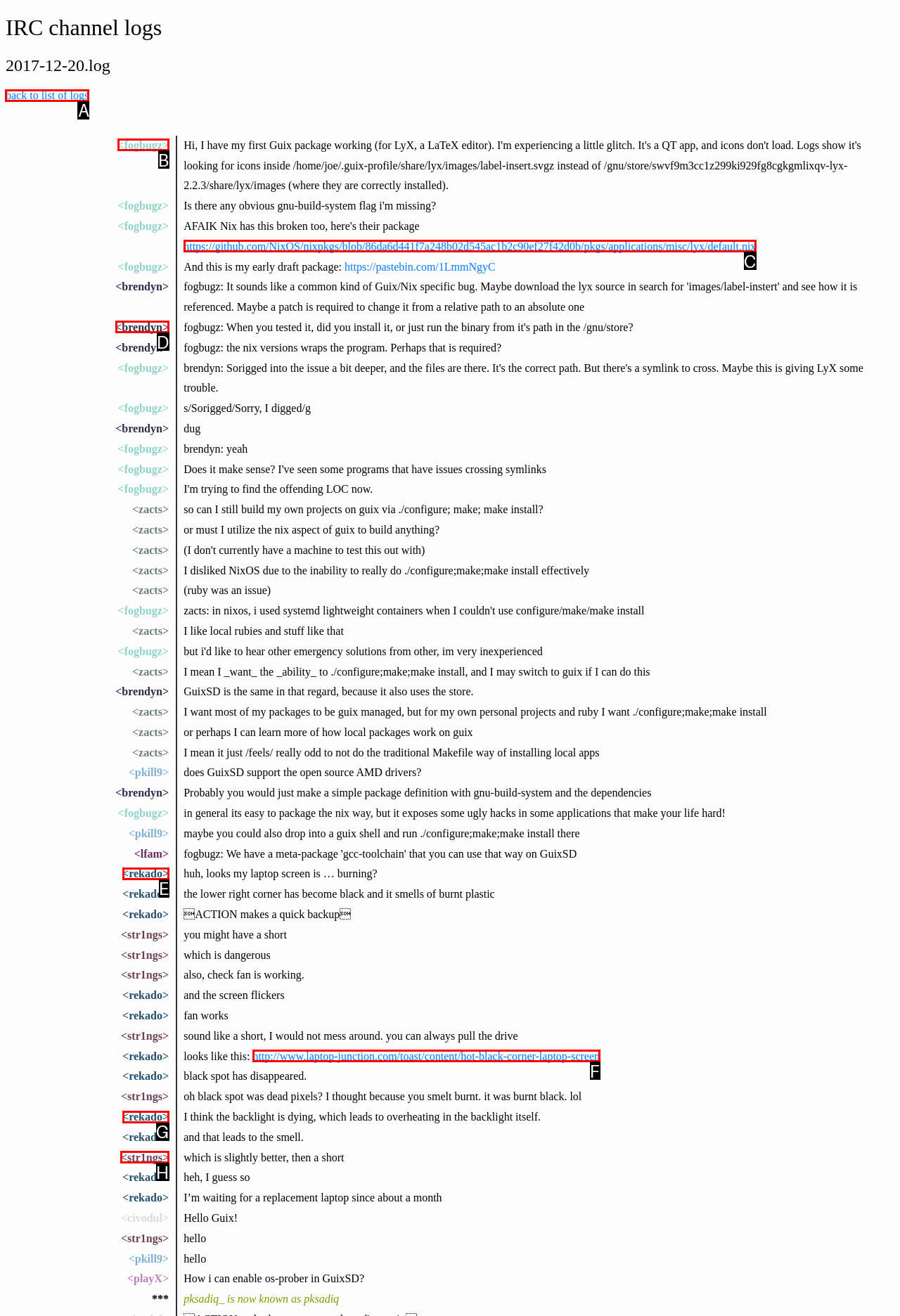Choose the UI element you need to click to carry out the task: click the 'back to list of logs' link.
Respond with the corresponding option's letter.

A